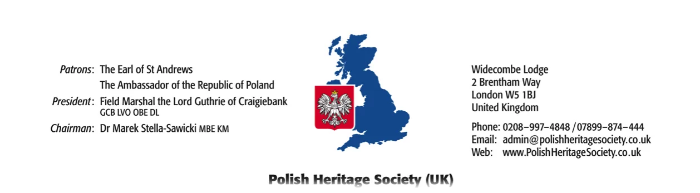What is the purpose of the layout of the logo?
Using the visual information, respond with a single word or phrase.

Formal communications and branding